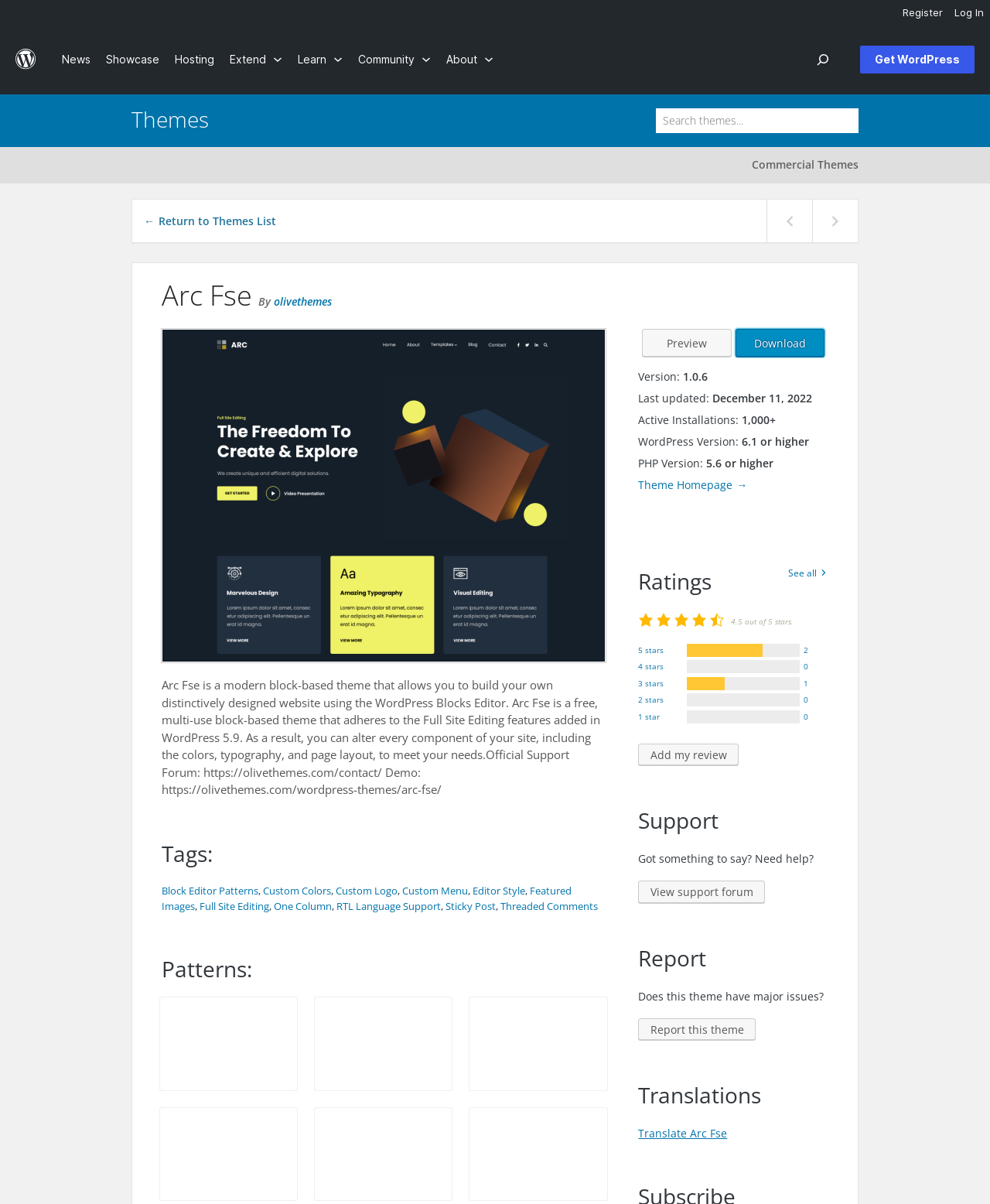Find and specify the bounding box coordinates that correspond to the clickable region for the instruction: "Translate the Arc Fse theme".

[0.645, 0.935, 0.735, 0.947]